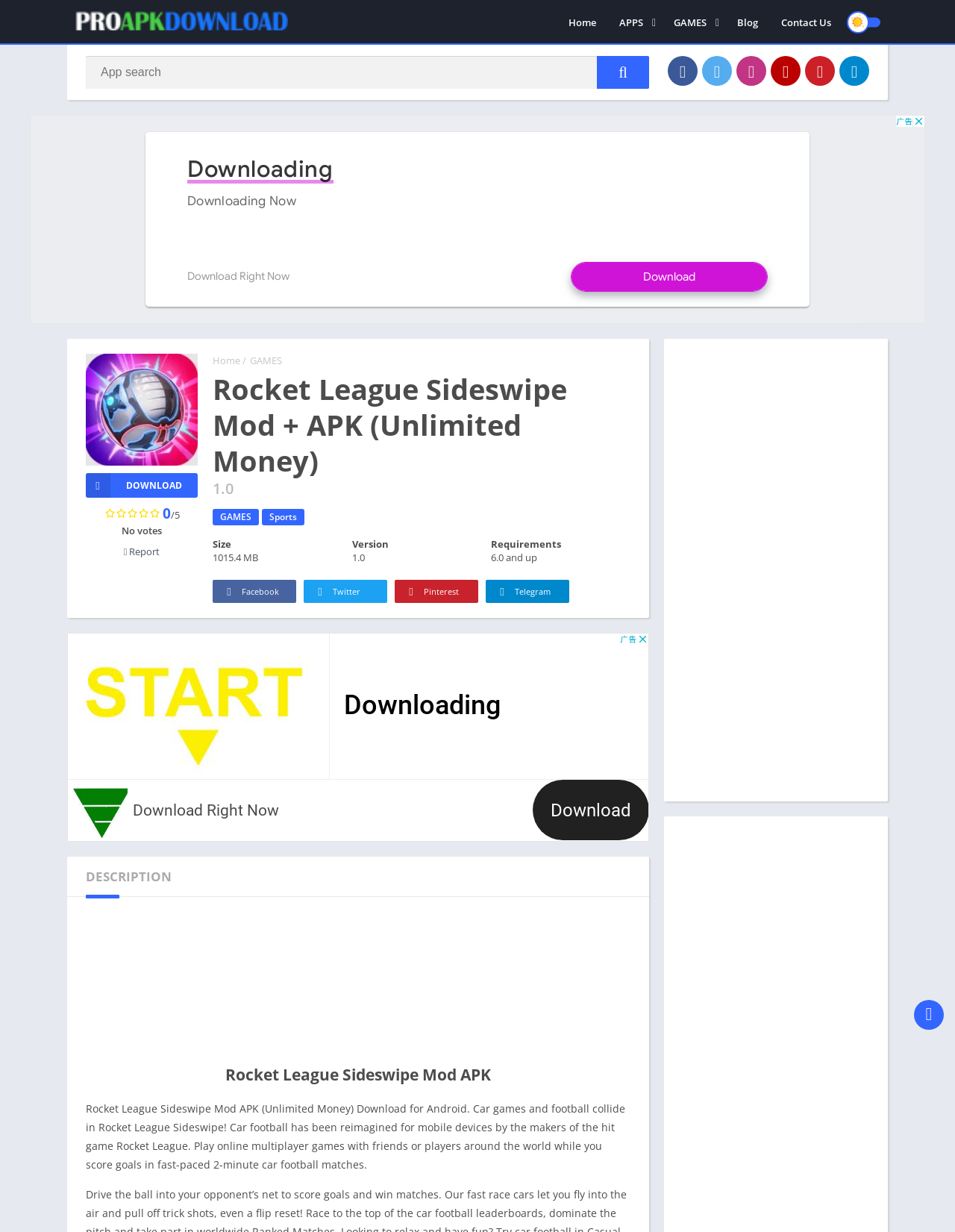How many social media links are there on the webpage?
Look at the image and answer the question with a single word or phrase.

7